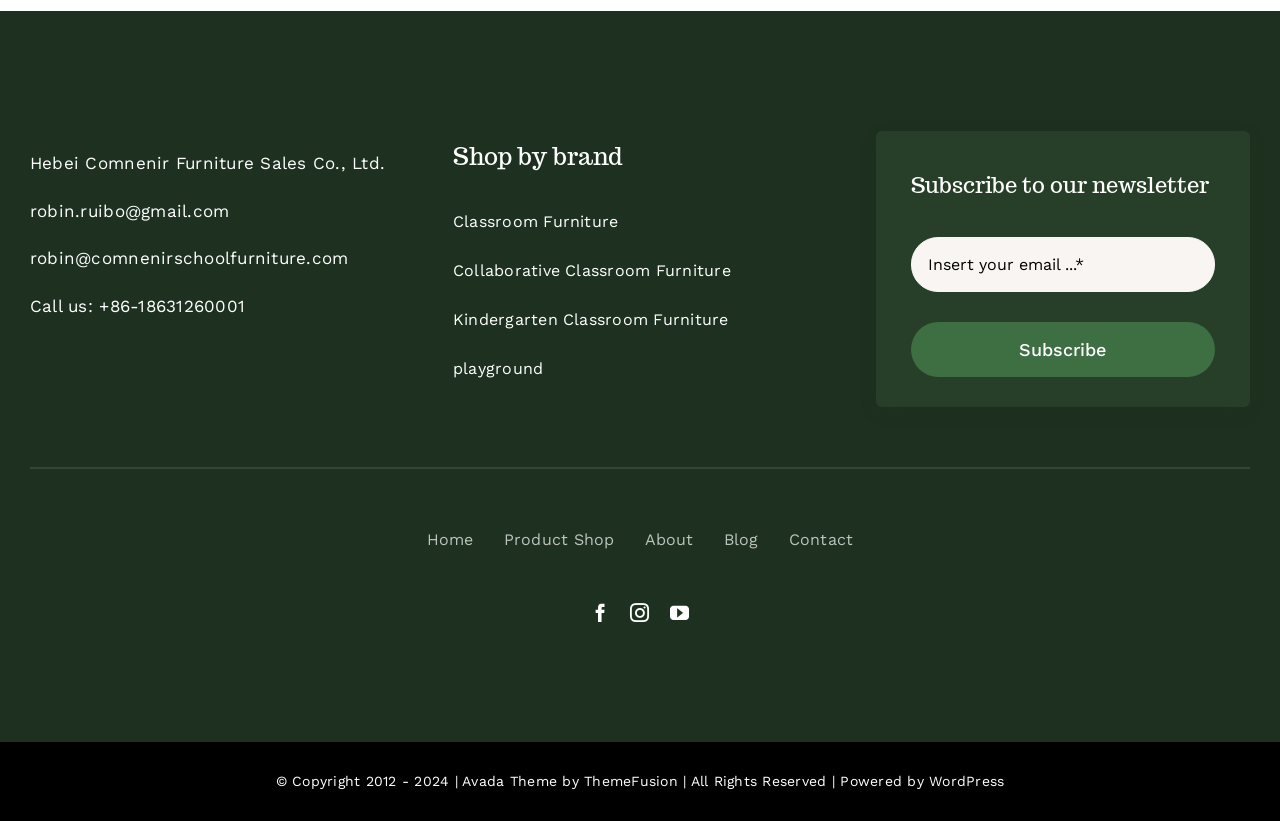Please respond to the question using a single word or phrase:
How to contact the company?

Call +86-18631260001 or email